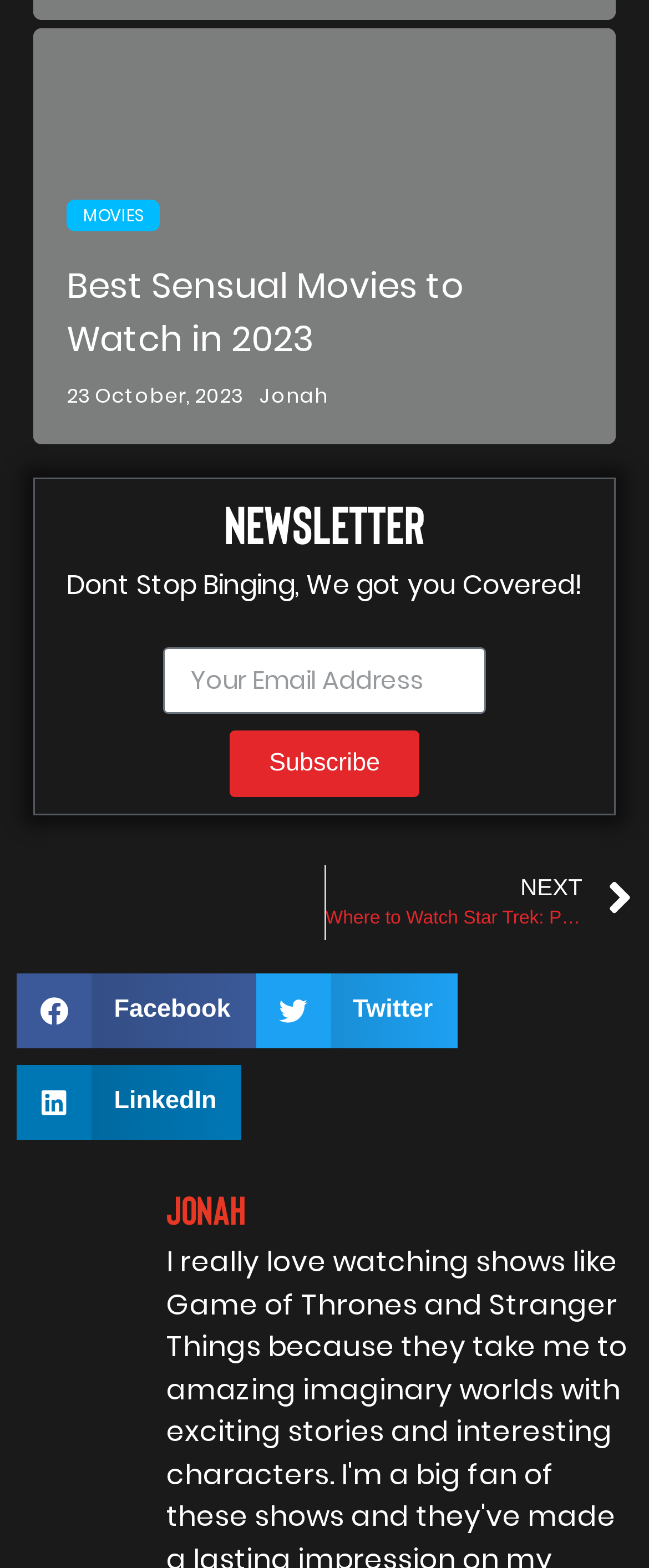Bounding box coordinates are given in the format (top-left x, top-left y, bottom-right x, bottom-right y). All values should be floating point numbers between 0 and 1. Provide the bounding box coordinate for the UI element described as: name="form_fields[email]" placeholder="Your Email Address"

[0.25, 0.412, 0.75, 0.455]